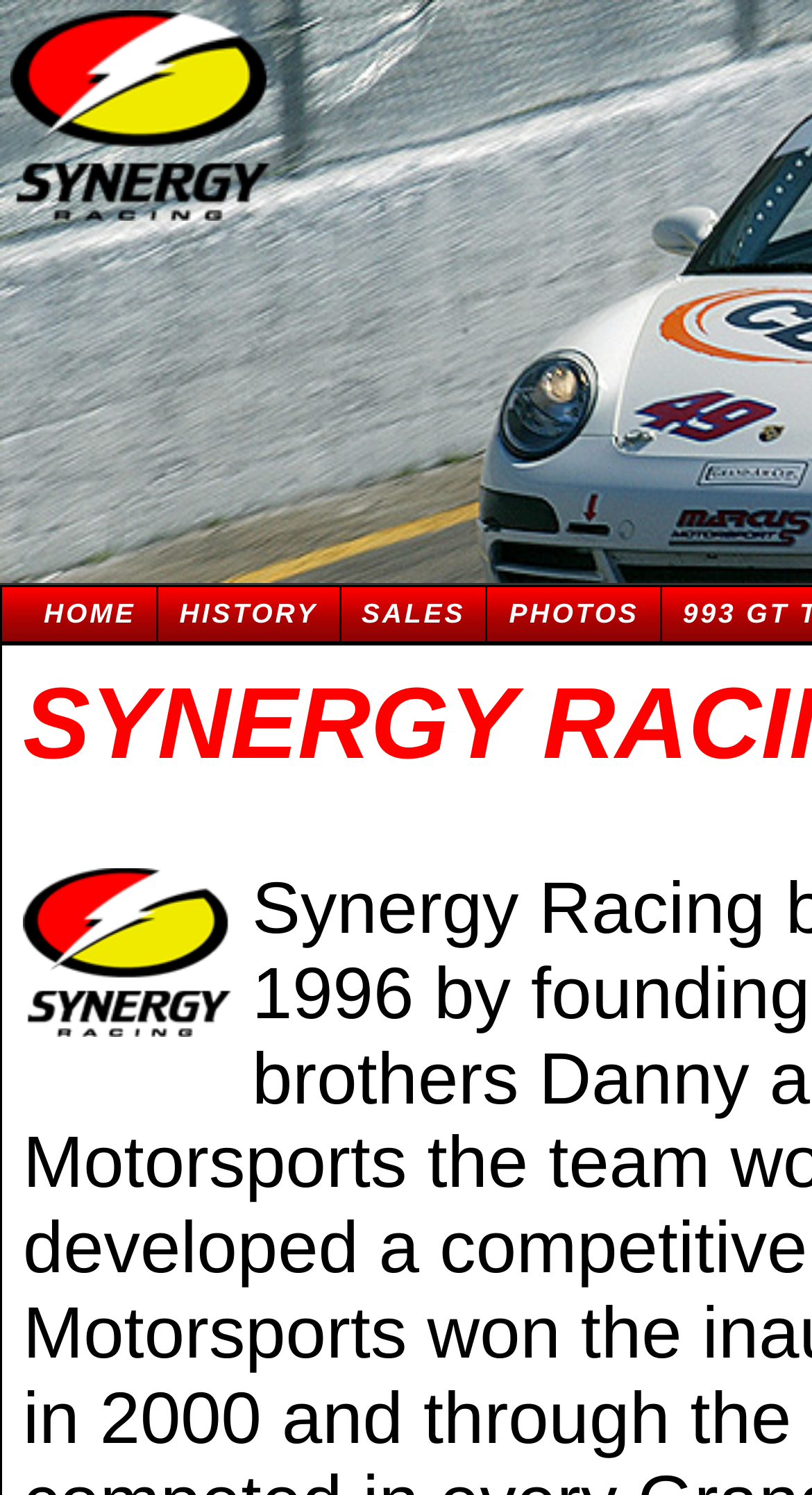Provide a short, one-word or phrase answer to the question below:
What is the relative position of the 'HISTORY' link?

Middle-left